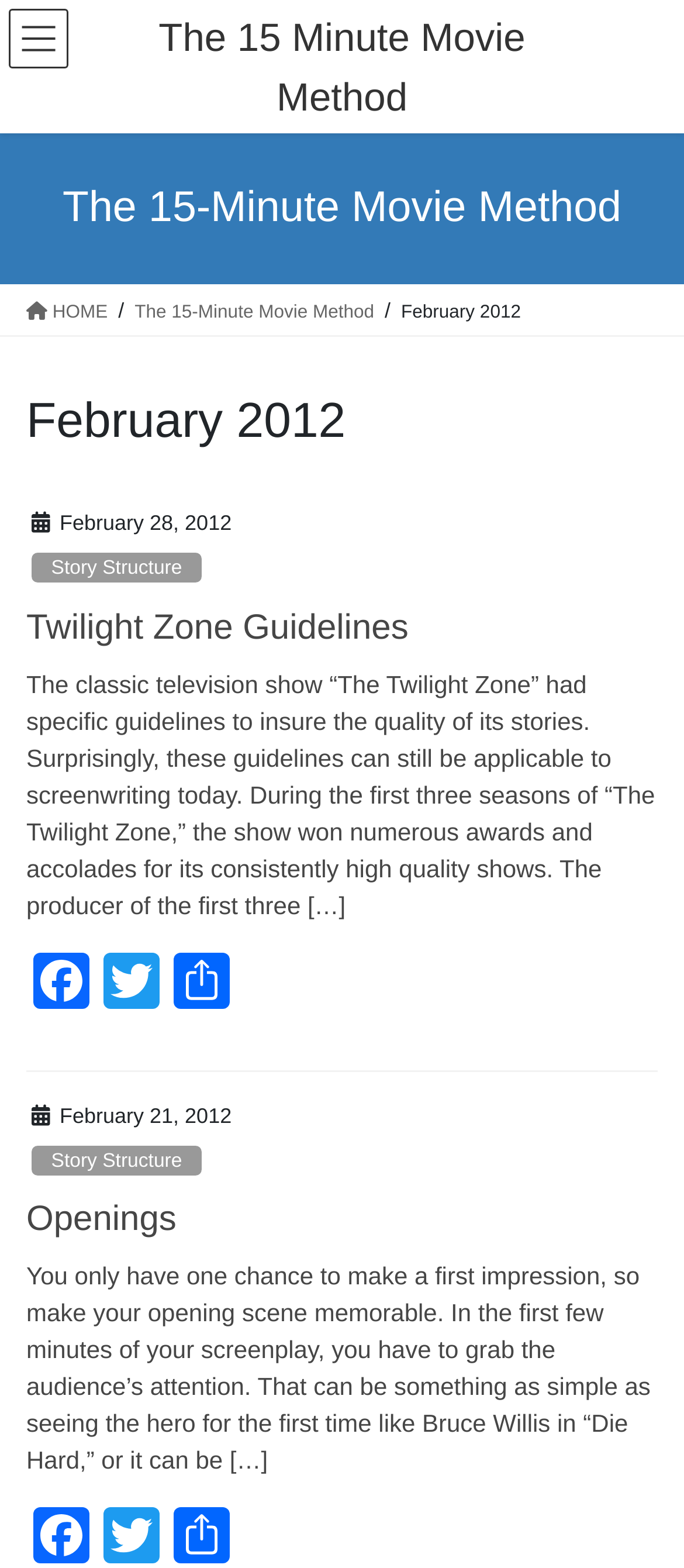Predict the bounding box coordinates of the UI element that matches this description: "The 15 Minute Movie Method". The coordinates should be in the format [left, top, right, bottom] with each value between 0 and 1.

[0.232, 0.01, 0.768, 0.076]